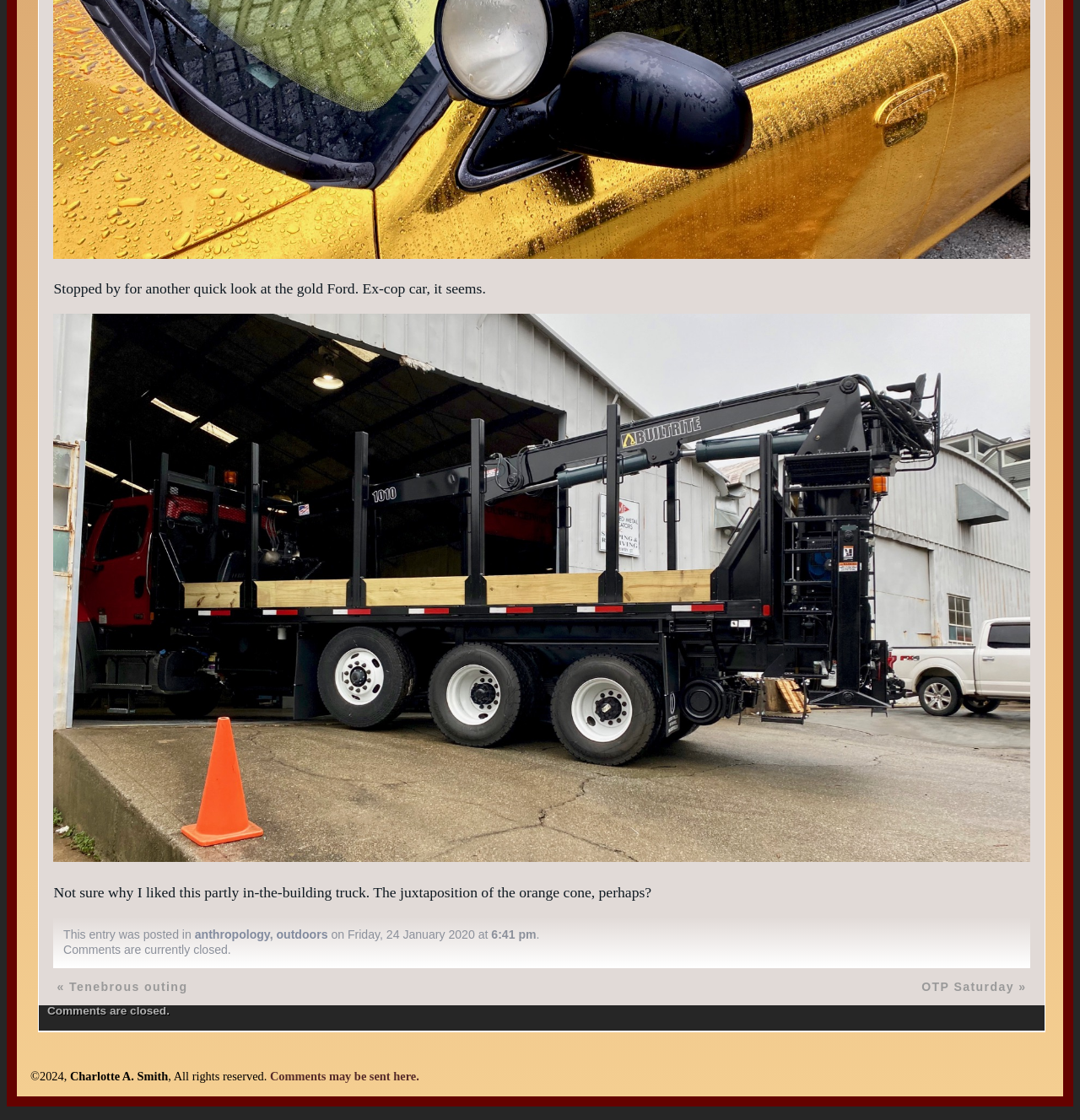Answer the question below using just one word or a short phrase: 
What is the category of the post?

anthropology, outdoors